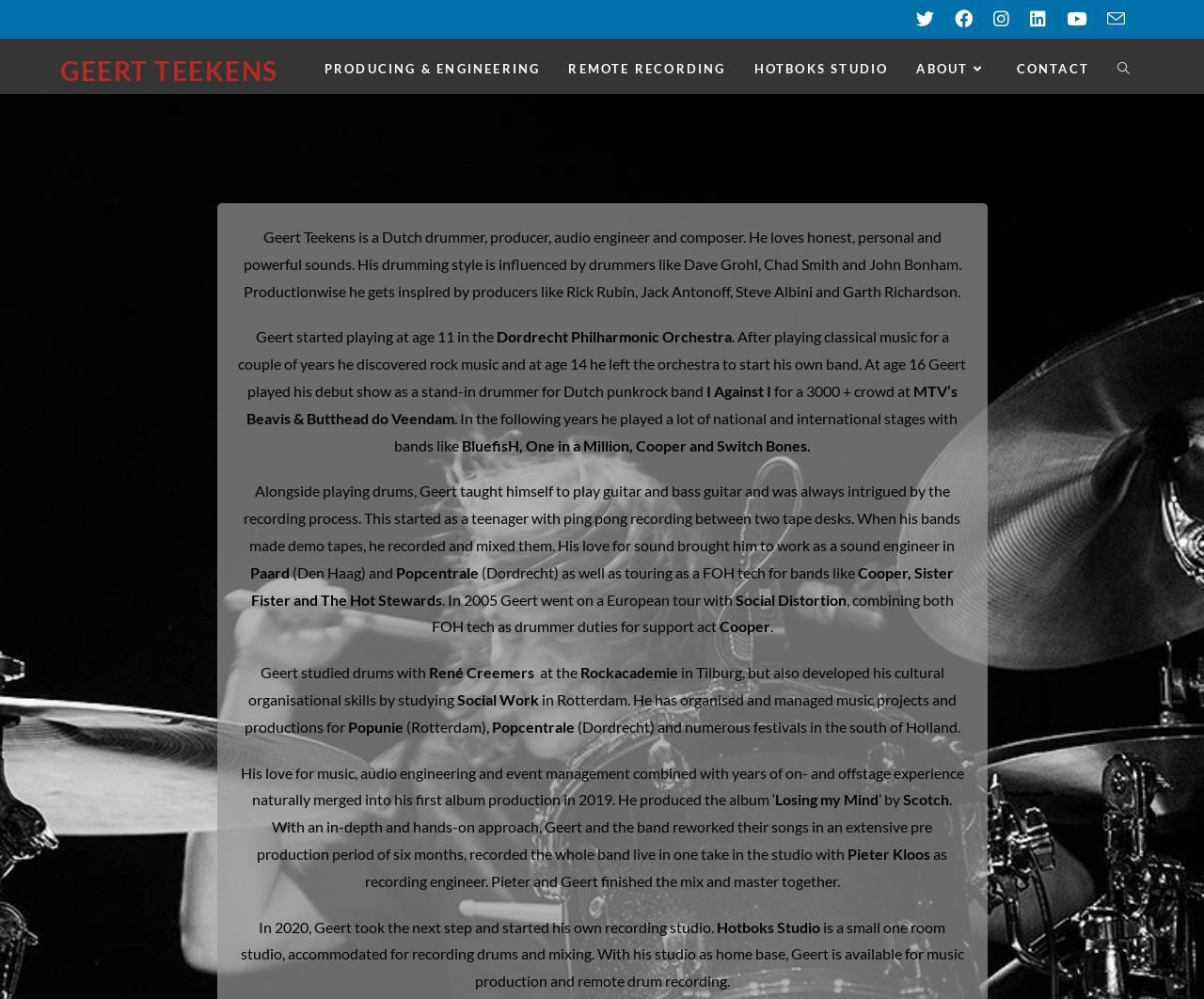Identify the bounding box coordinates for the element you need to click to achieve the following task: "Click on PRODUCING & ENGINEERING link". Provide the bounding box coordinates as four float numbers between 0 and 1, in the form [left, top, right, bottom].

[0.258, 0.047, 0.46, 0.091]